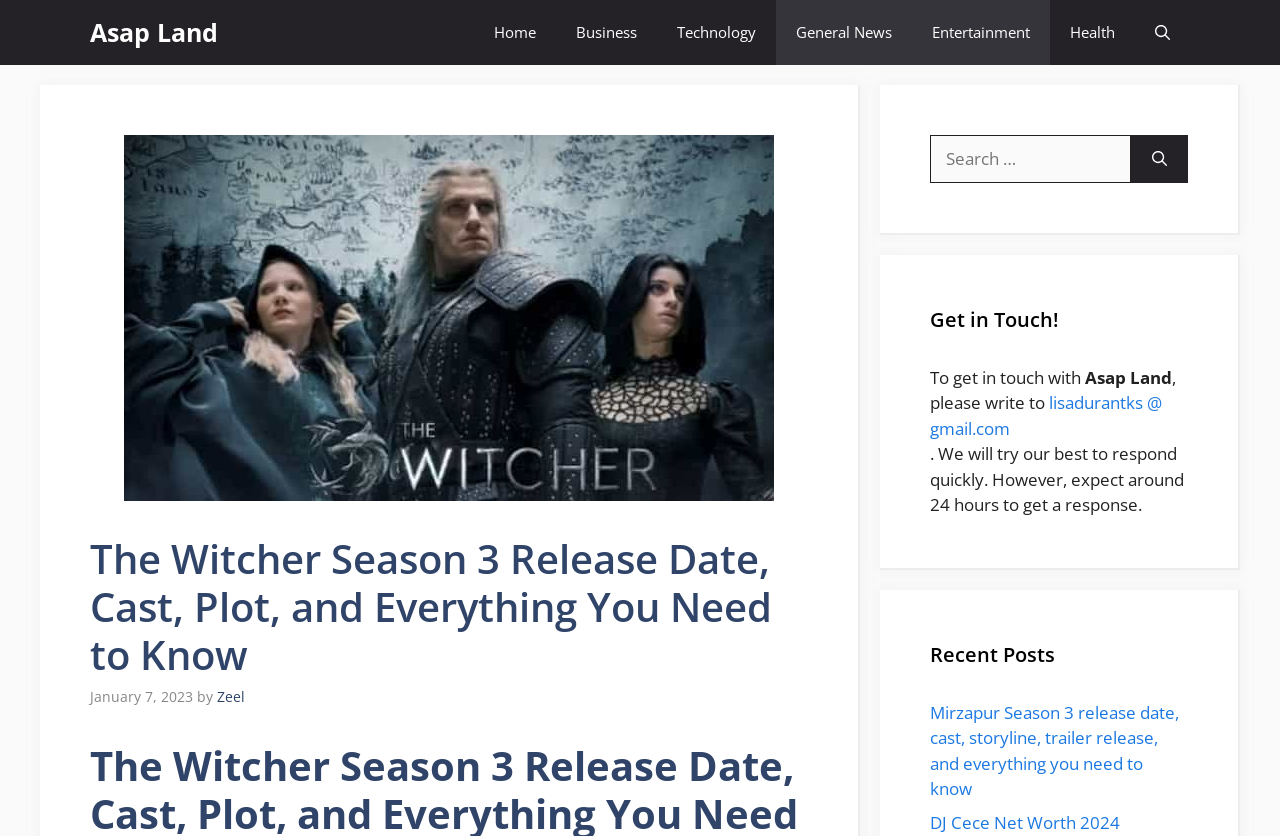Answer the question using only a single word or phrase: 
What is the contact email address?

lisadurantks@gmail.com